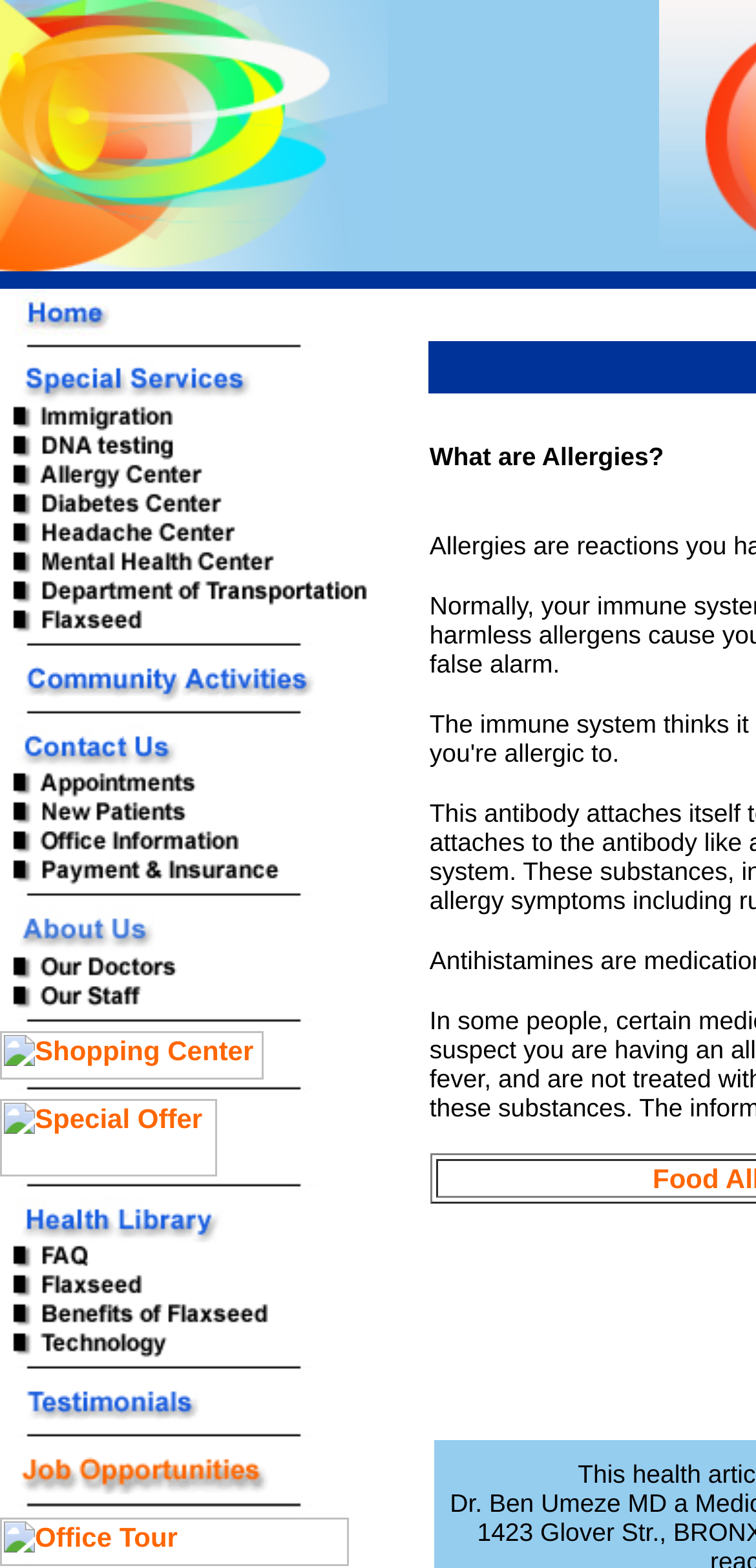Pinpoint the bounding box coordinates of the clickable element to carry out the following instruction: "Make an Appointment."

[0.0, 0.493, 0.487, 0.513]